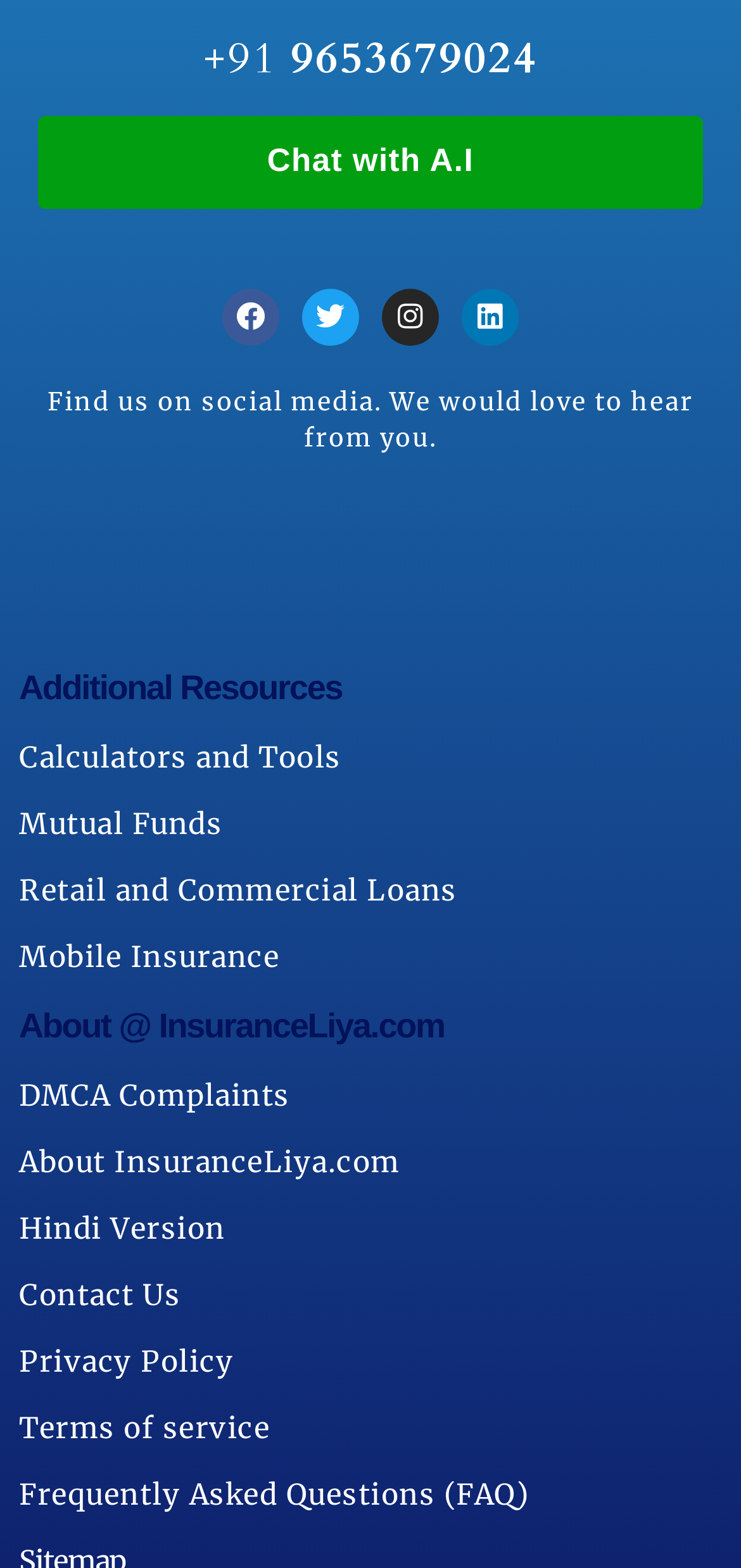What is the phone number displayed on the webpage?
Using the information from the image, answer the question thoroughly.

The phone number is displayed at the top of the webpage, next to the '+91' country code. It is a static text element with the ID 762.